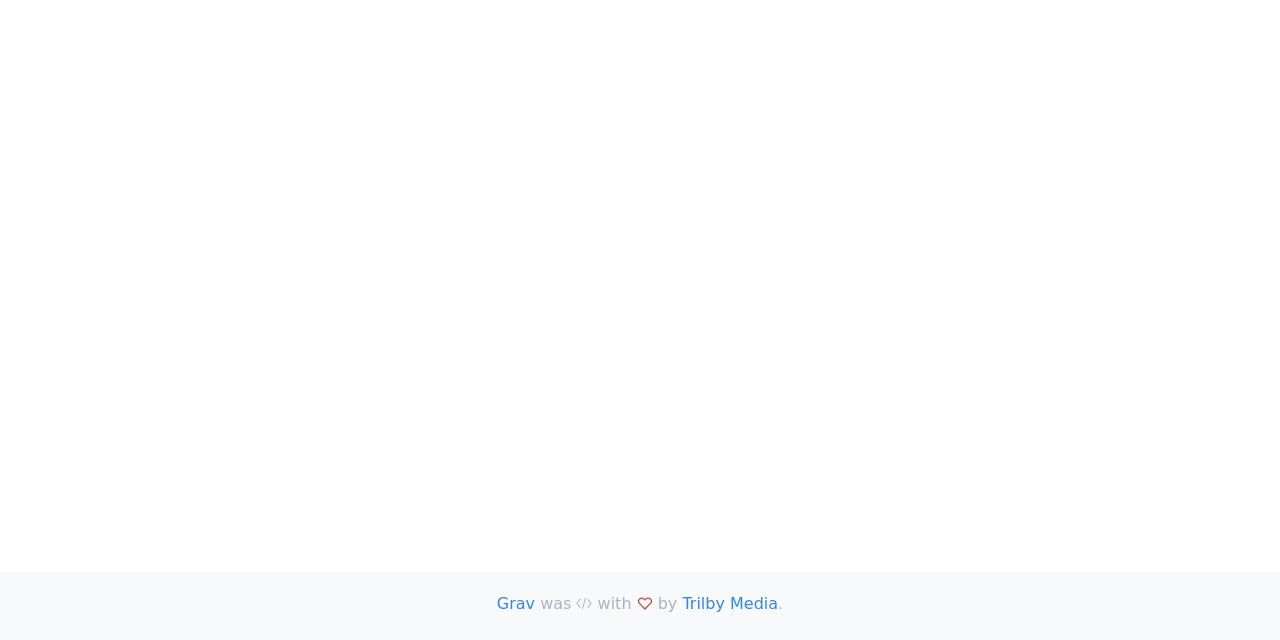Provide the bounding box coordinates of the HTML element this sentence describes: "Grav".

[0.388, 0.928, 0.418, 0.958]